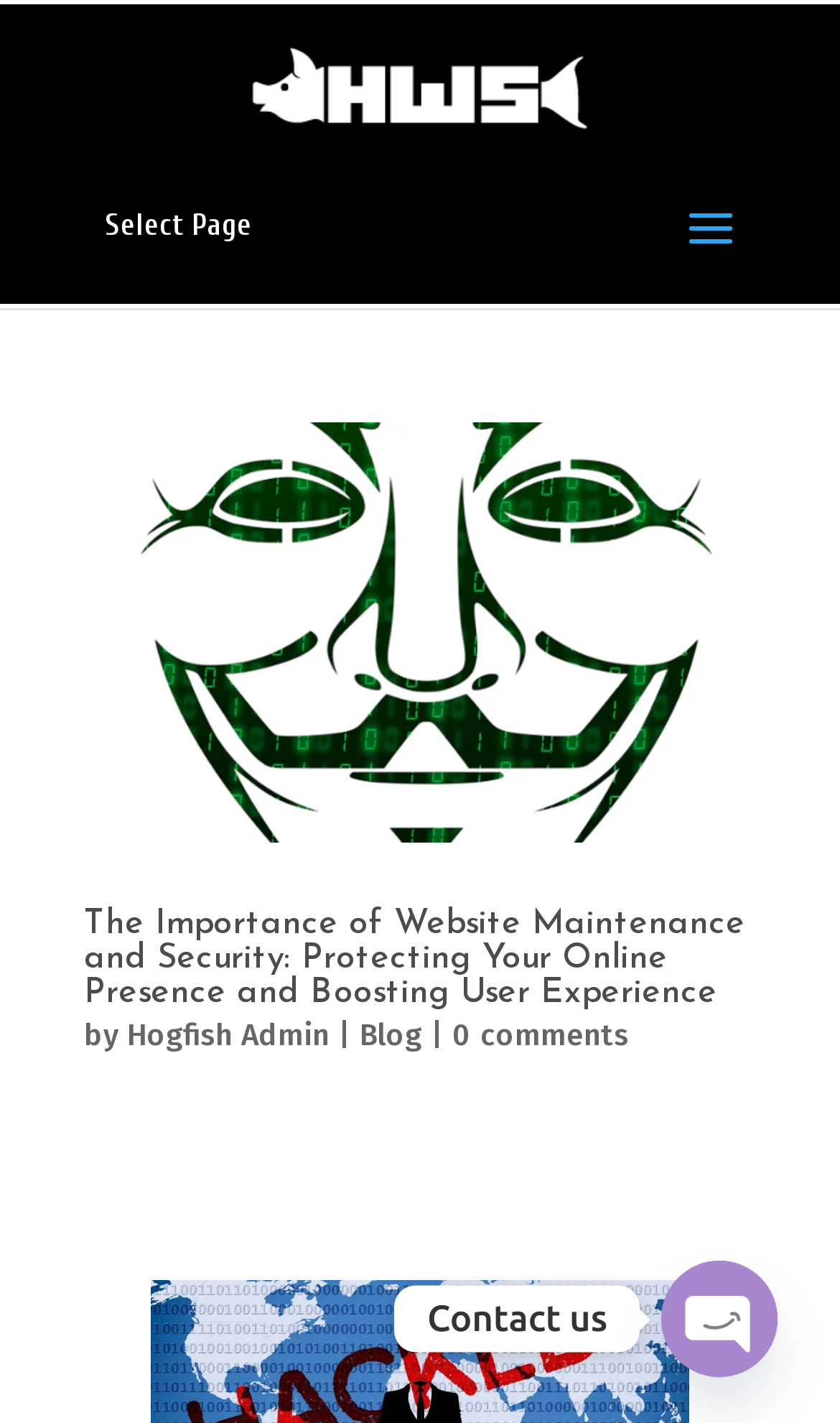Detail the various sections and features present on the webpage.

The webpage is titled "Malware Archives - Hogfish Studios" and appears to be a blog or article page. At the top, there is a link to "Hogfish Studios" accompanied by an image with the same name, positioned near the top left corner of the page. 

Below this, there is a static text element labeled "Select Page". 

The main content of the page is an article titled "The Importance of Website Maintenance and Security: Protecting Your Online Presence and Boosting User Experience". This title is presented as both a link and a heading, with the link being positioned above the heading. The article's title is accompanied by an image with the same name, which spans almost the entire width of the page. 

Below the article title, there is a byline that reads "by Hogfish Admin", with a link to the author's name. This is followed by a series of links to other sections of the website, including "Blog", separated by vertical lines. 

At the bottom right corner of the page, there are several links to contact the website owner, including "Email", "SMS", "Phone", and "Contact_Us", each accompanied by an image. There is also a static text element that reads "Contact us" and a button labeled "Open chaty" with an accompanying image.